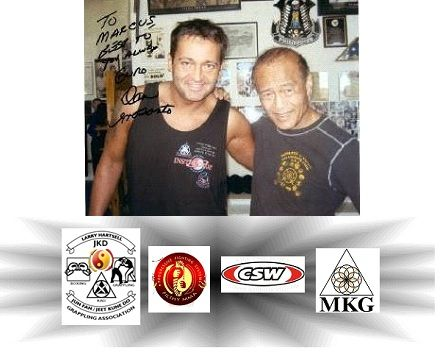Describe all the important aspects and features visible in the image.

The image features two athletes posing together in a martial arts setting. The person on the left is wearing a sleeveless black shirt, while the individual on the right is dressed in a dark shirt adorned with a martial arts emblem. Behind them, various awards and photographs can be seen on the walls, showcasing their dedication to the sport. 

In the foreground, there are logos representing several martial arts programs: the Larry Hartsell JKD Grappling Association, the CSW (Combat Submission Wrestling), and the MKG (Minnesota Kali Group). These logos highlight the diverse training backgrounds and affiliations of the individuals, emphasizing their commitment to martial arts education and personal development. 

Additionally, the image bears an inscription that reads, "To Marcus, Best Wishes, and Respect," indicating a personal connection between the two individuals, further enhancing the image's significance within the martial arts community.